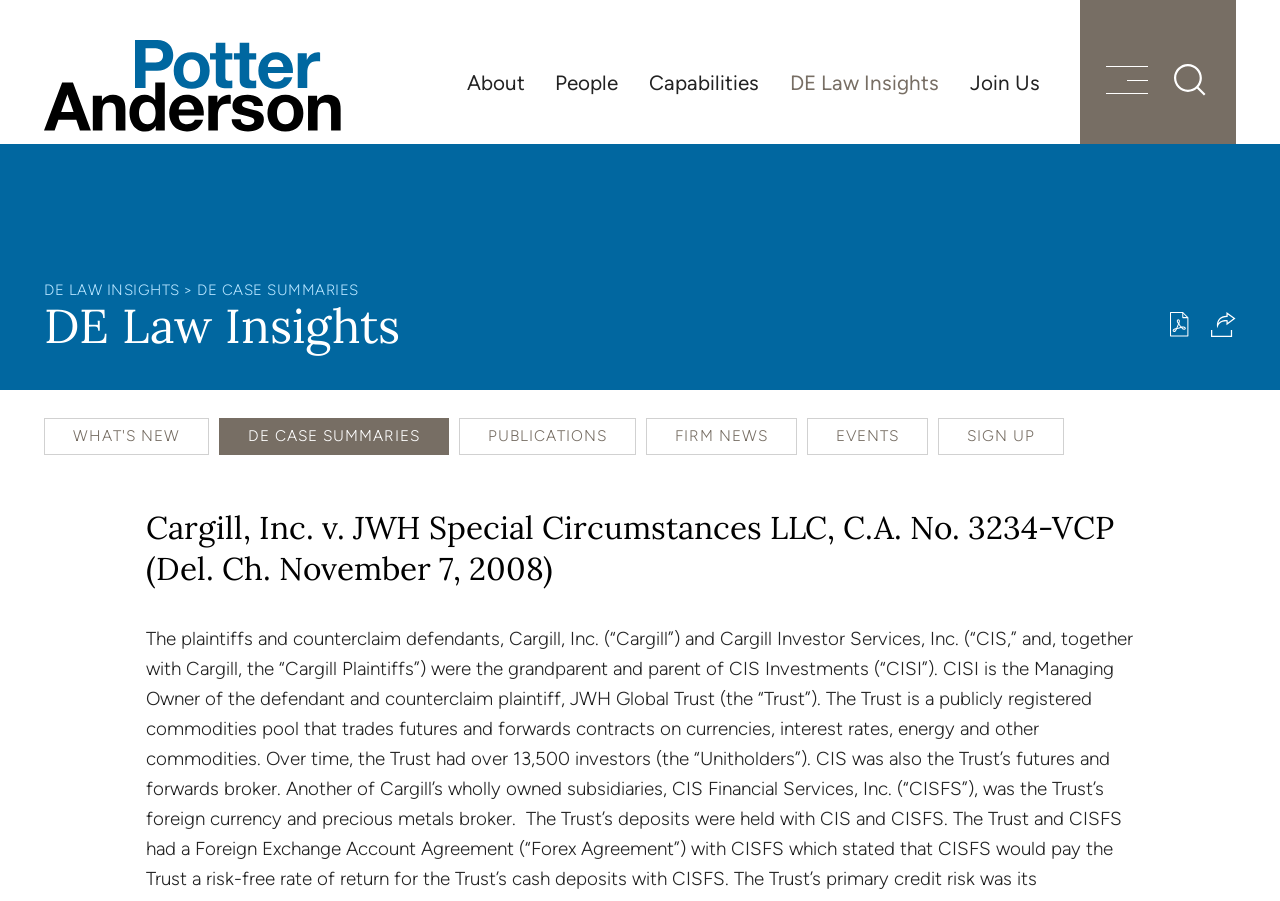Answer the following inquiry with a single word or phrase:
What is the name of the section that contains links to 'WHAT'S NEW', 'DE CASE SUMMARIES', and more?

Section